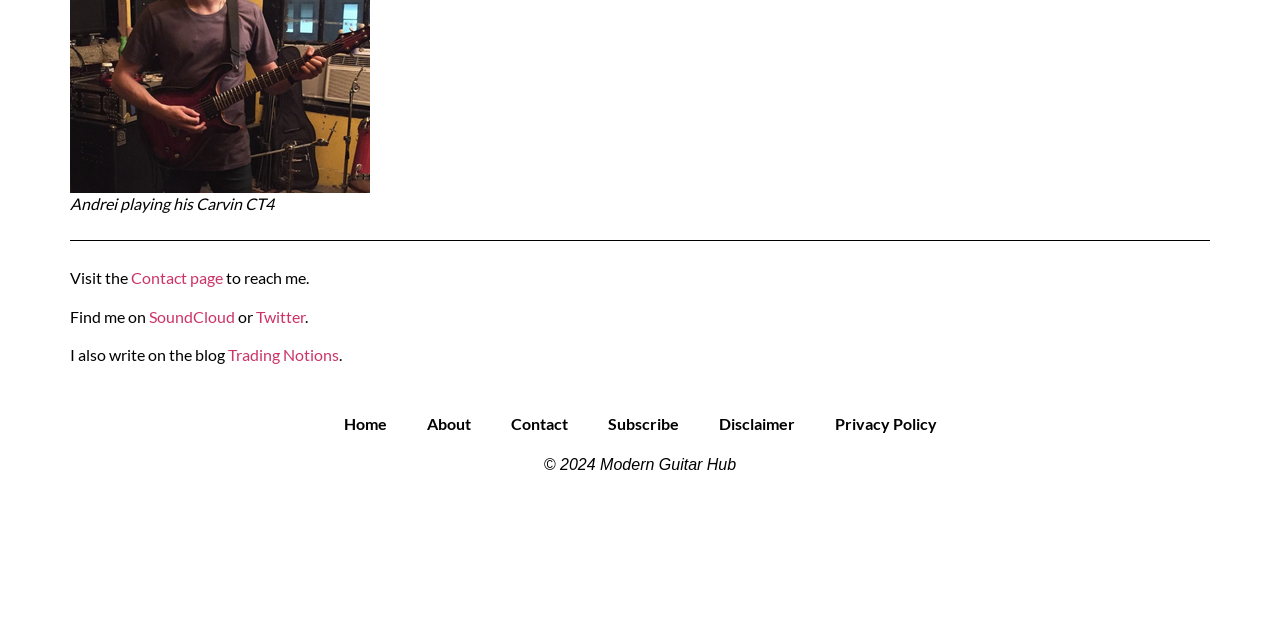Using the webpage screenshot and the element description Subscribe, determine the bounding box coordinates. Specify the coordinates in the format (top-left x, top-left y, bottom-right x, bottom-right y) with values ranging from 0 to 1.

[0.459, 0.627, 0.546, 0.699]